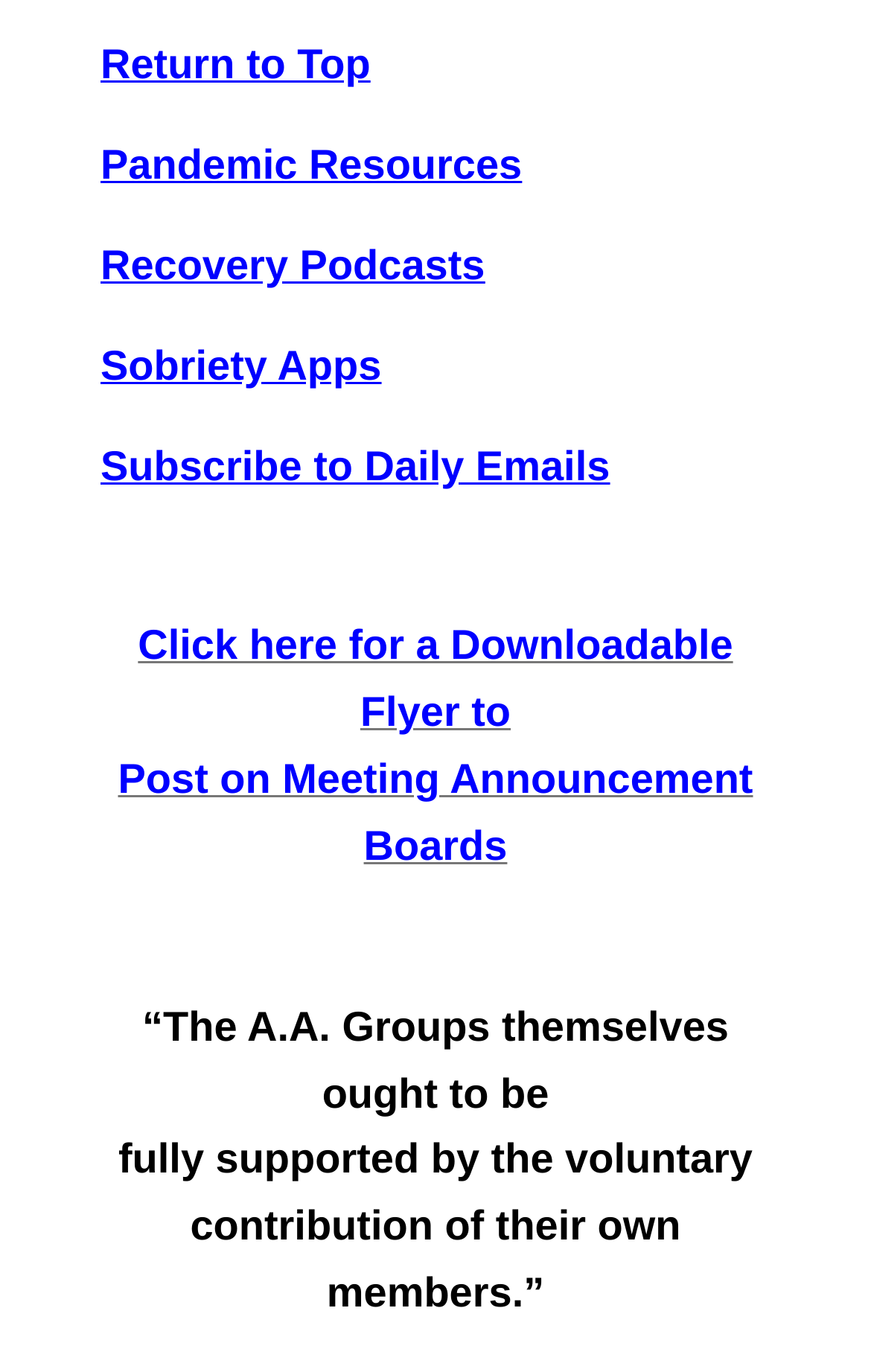From the element description Return to Top, predict the bounding box coordinates of the UI element. The coordinates must be specified in the format (top-left x, top-left y, bottom-right x, bottom-right y) and should be within the 0 to 1 range.

[0.115, 0.03, 0.425, 0.064]